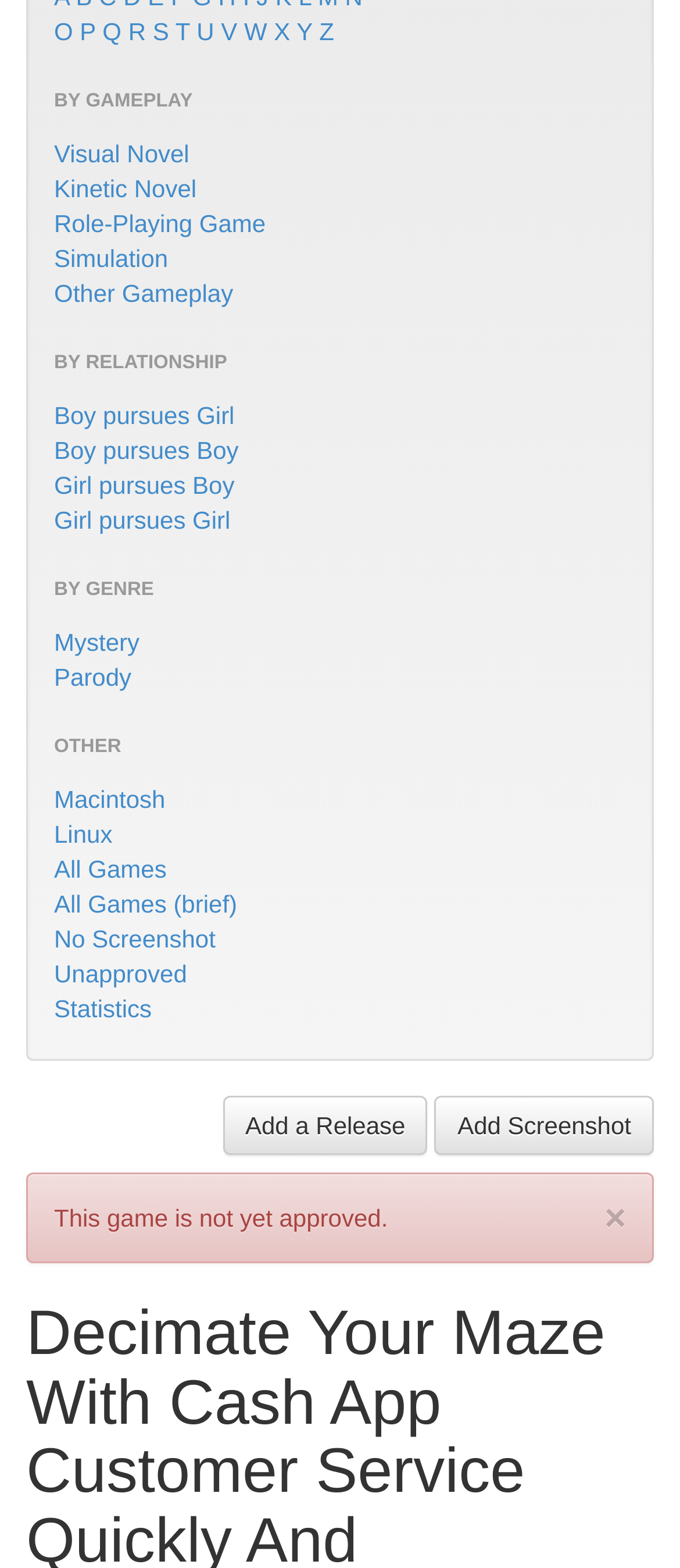Provide the bounding box for the UI element matching this description: "Boy pursues Girl".

[0.079, 0.256, 0.345, 0.274]